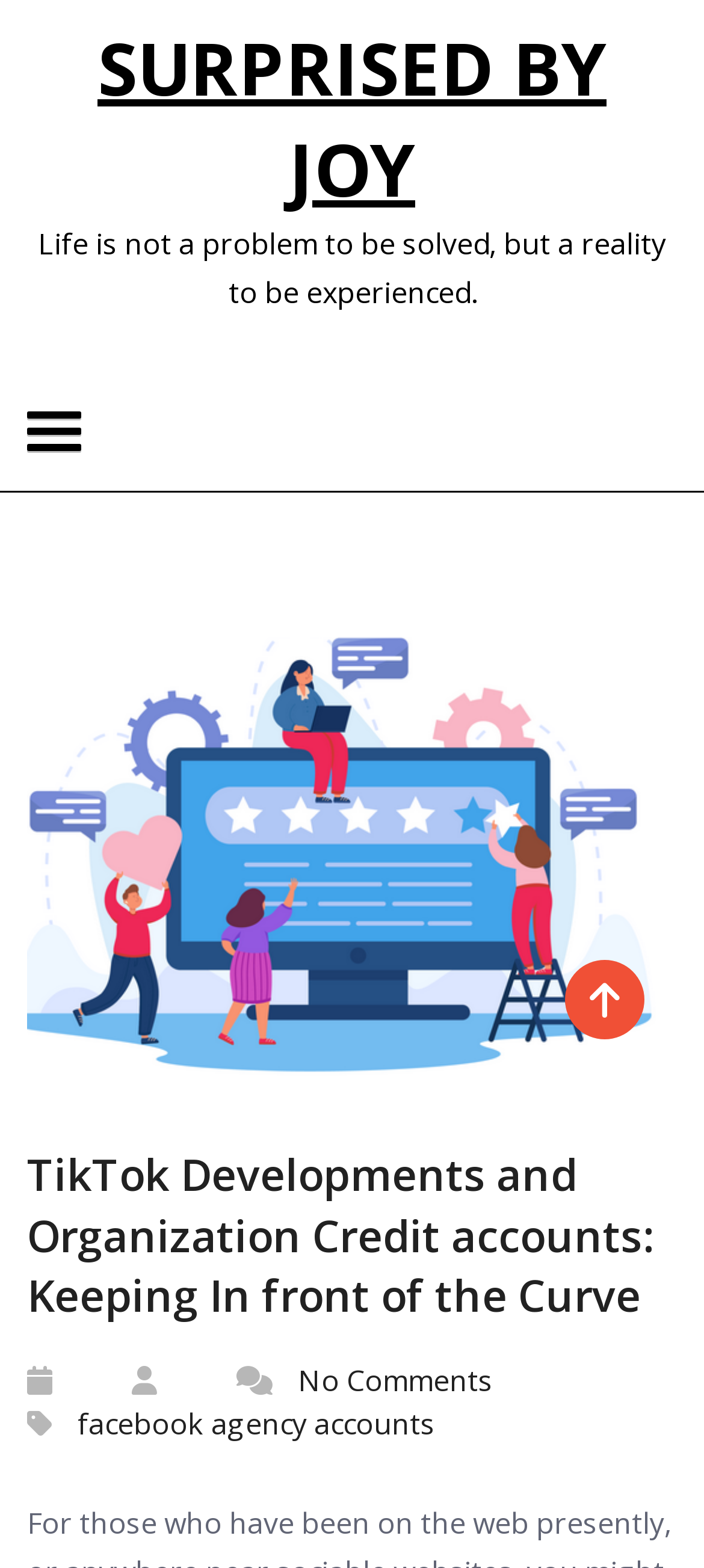Given the element description "parent_node: Skip to content" in the screenshot, predict the bounding box coordinates of that UI element.

[0.803, 0.612, 0.915, 0.663]